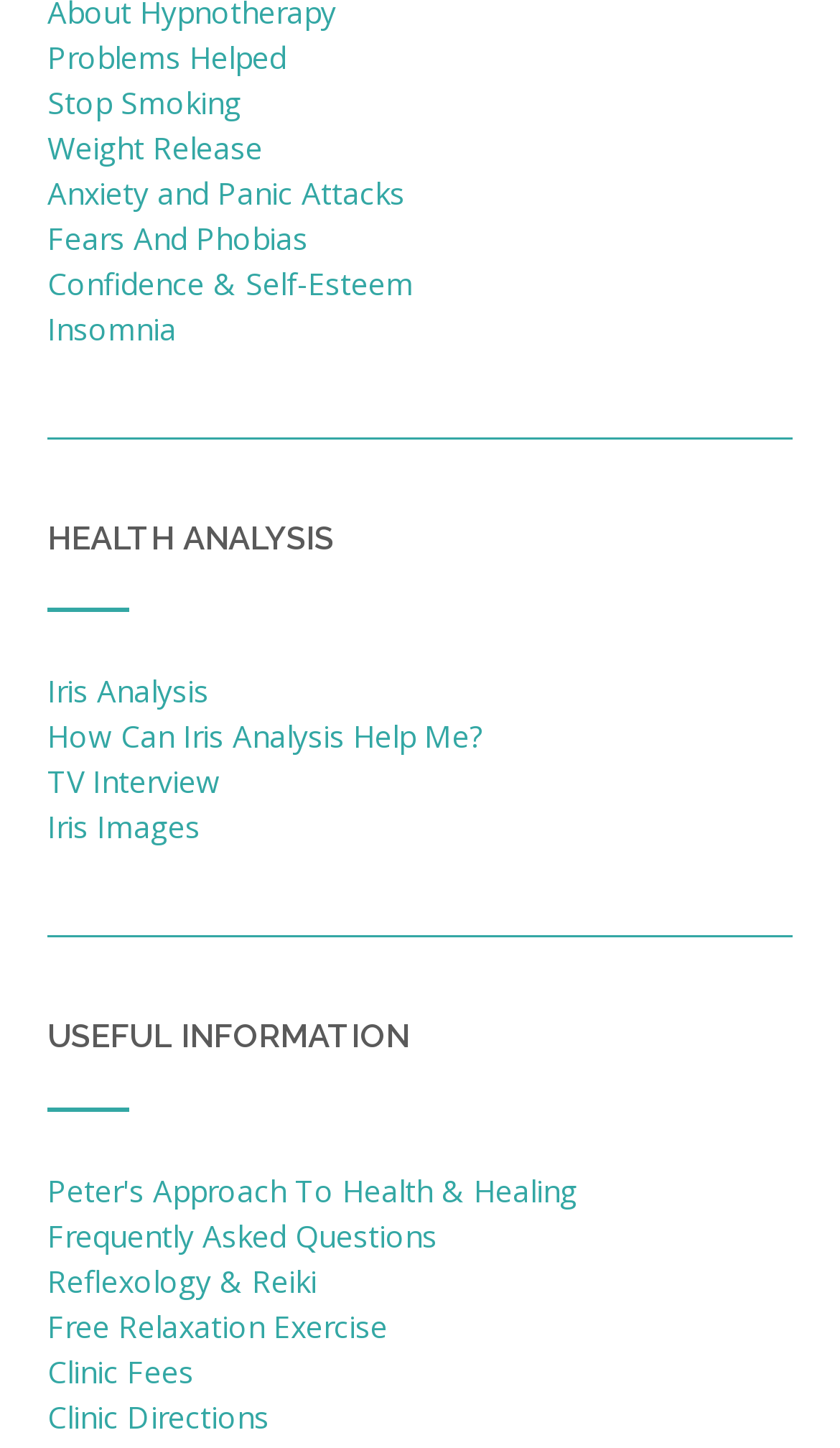Please provide a one-word or short phrase answer to the question:
What is the purpose of the 'Problems Helped' link?

To provide solutions to various health problems